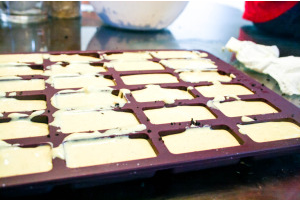How many compartments does the baking mold have?
Can you provide an in-depth and detailed response to the question?

The caption describes the baking mold as having multiple compartments, which implies that it is designed to hold several small individual treats or candies, rather than a single large item.